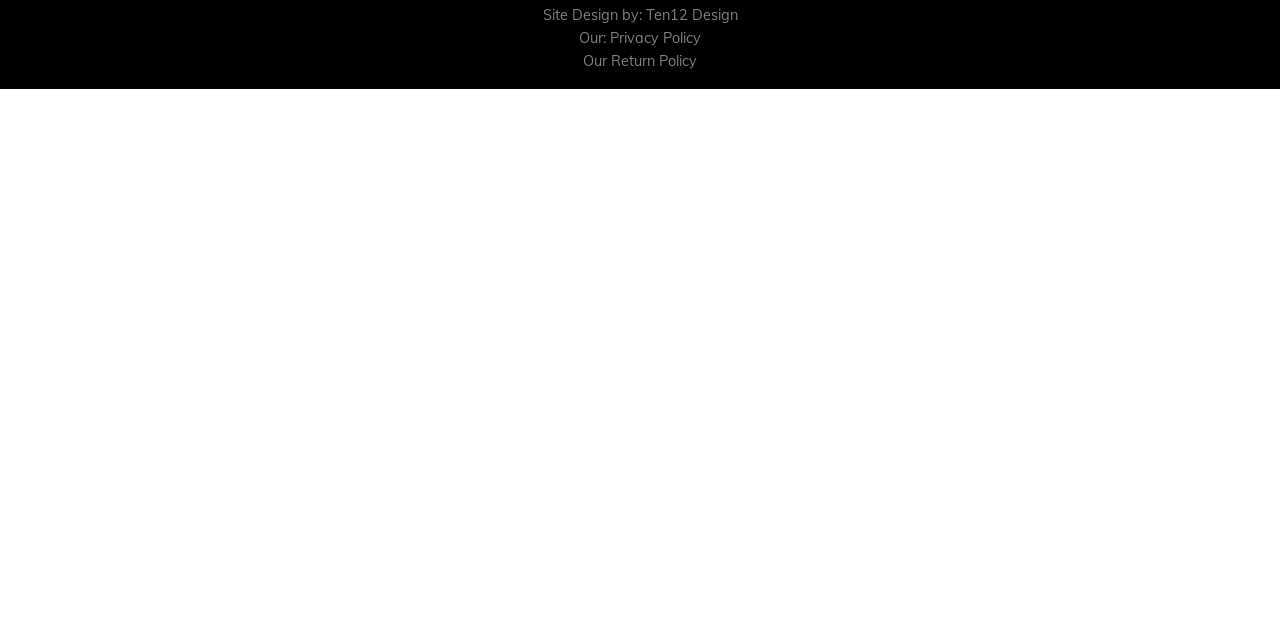Please specify the bounding box coordinates in the format (top-left x, top-left y, bottom-right x, bottom-right y), with values ranging from 0 to 1. Identify the bounding box for the UI component described as follows: Privacy Policy

[0.477, 0.046, 0.548, 0.074]